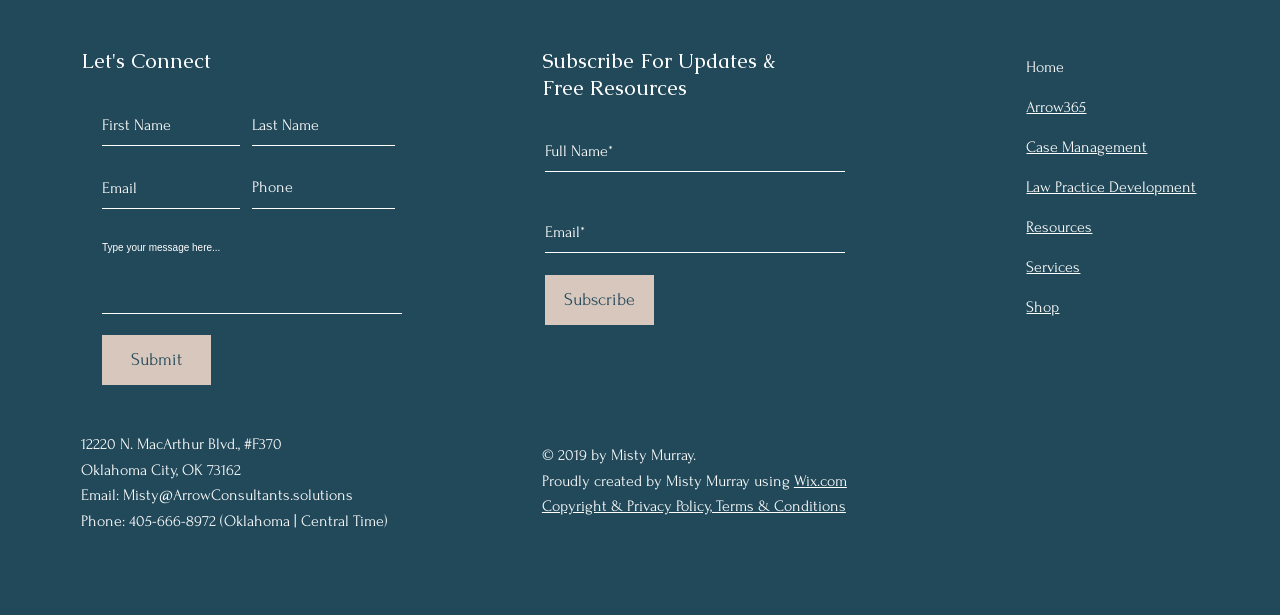Answer the question in a single word or phrase:
What is the name of the person who created the webpage?

Misty Murray